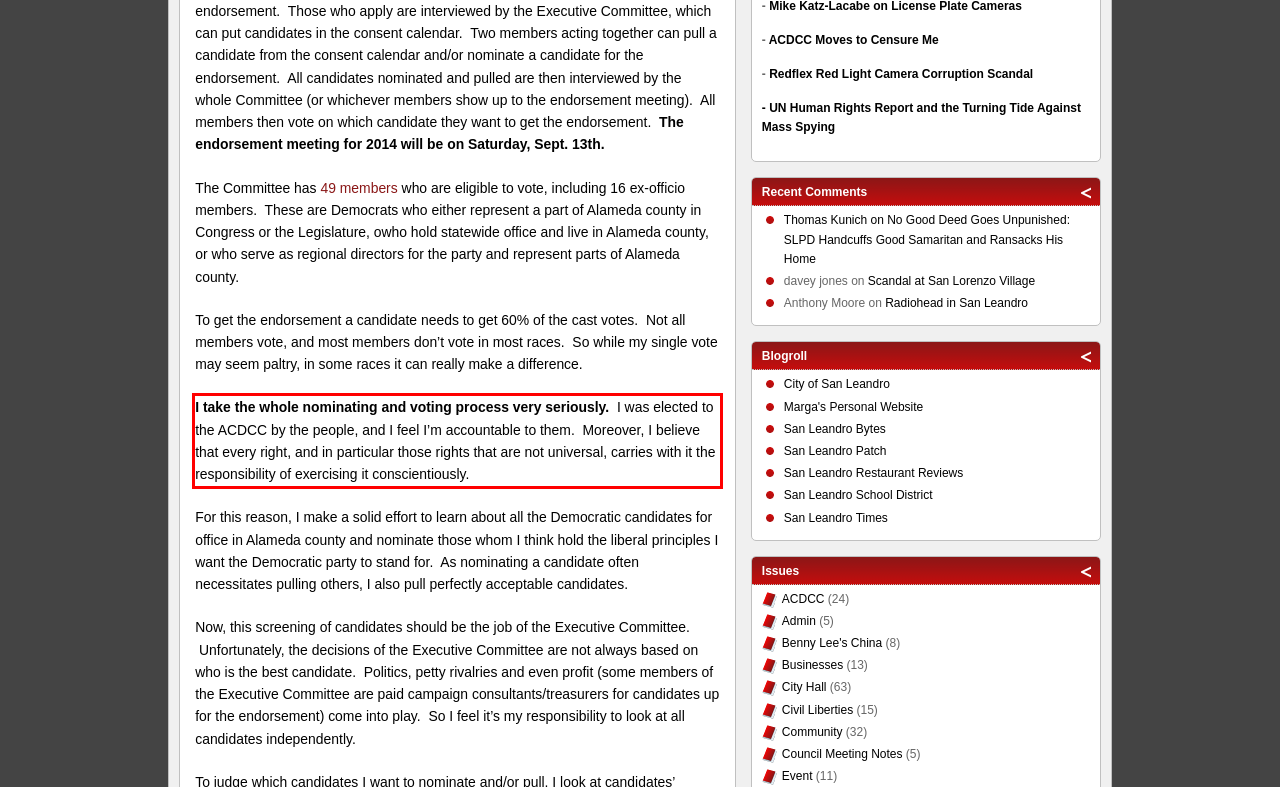Examine the screenshot of the webpage, locate the red bounding box, and perform OCR to extract the text contained within it.

I take the whole nominating and voting process very seriously. I was elected to the ACDCC by the people, and I feel I’m accountable to them. Moreover, I believe that every right, and in particular those rights that are not universal, carries with it the responsibility of exercising it conscientiously.